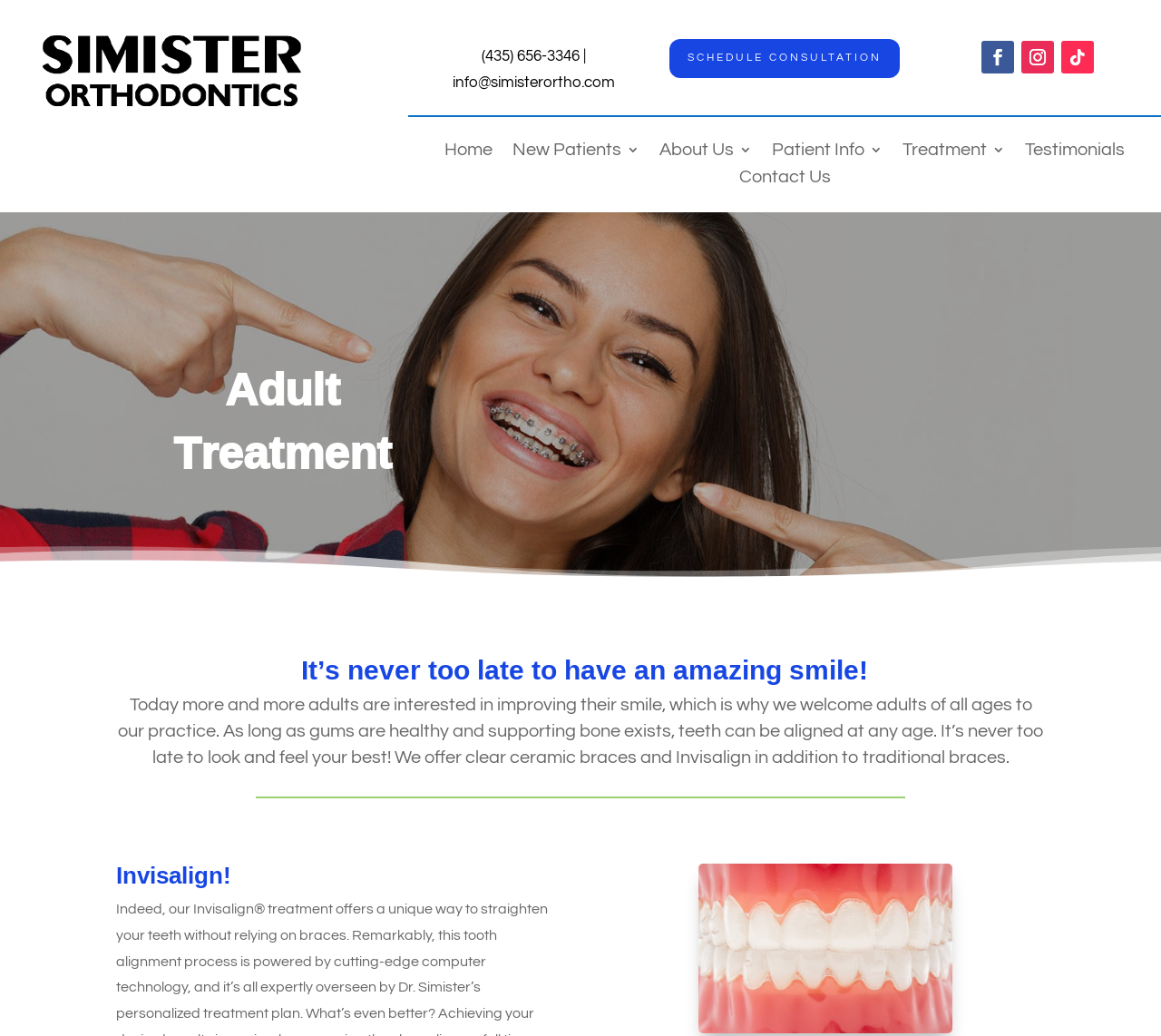Give a detailed account of the webpage.

This webpage is about Simister Orthodontics, an orthodontic practice that offers various treatments for adults. At the top left corner, there is a logo of Simister Ortho, accompanied by a link to the practice's homepage. Next to the logo, there is a phone number and an email address. 

On the top right side, there are social media links, represented by icons. Below these icons, there is a navigation menu with links to different sections of the website, including Home, New Patients, About Us, Patient Info, Treatment, Testimonials, and Contact Us.

The main content of the webpage is divided into two sections. The first section is headed by "Adult Treatment" and features a subheading that encourages adults to improve their smile. The text explains that adults of all ages can undergo orthodontic treatment as long as their gums are healthy and supporting bone exists. It highlights the practice's offerings, including traditional, ceramic, and Invisalign treatments.

The second section is focused on Invisalign, with a heading and an image that showcases this treatment option. 

At the bottom right corner, there is a call-to-action button to schedule a consultation.